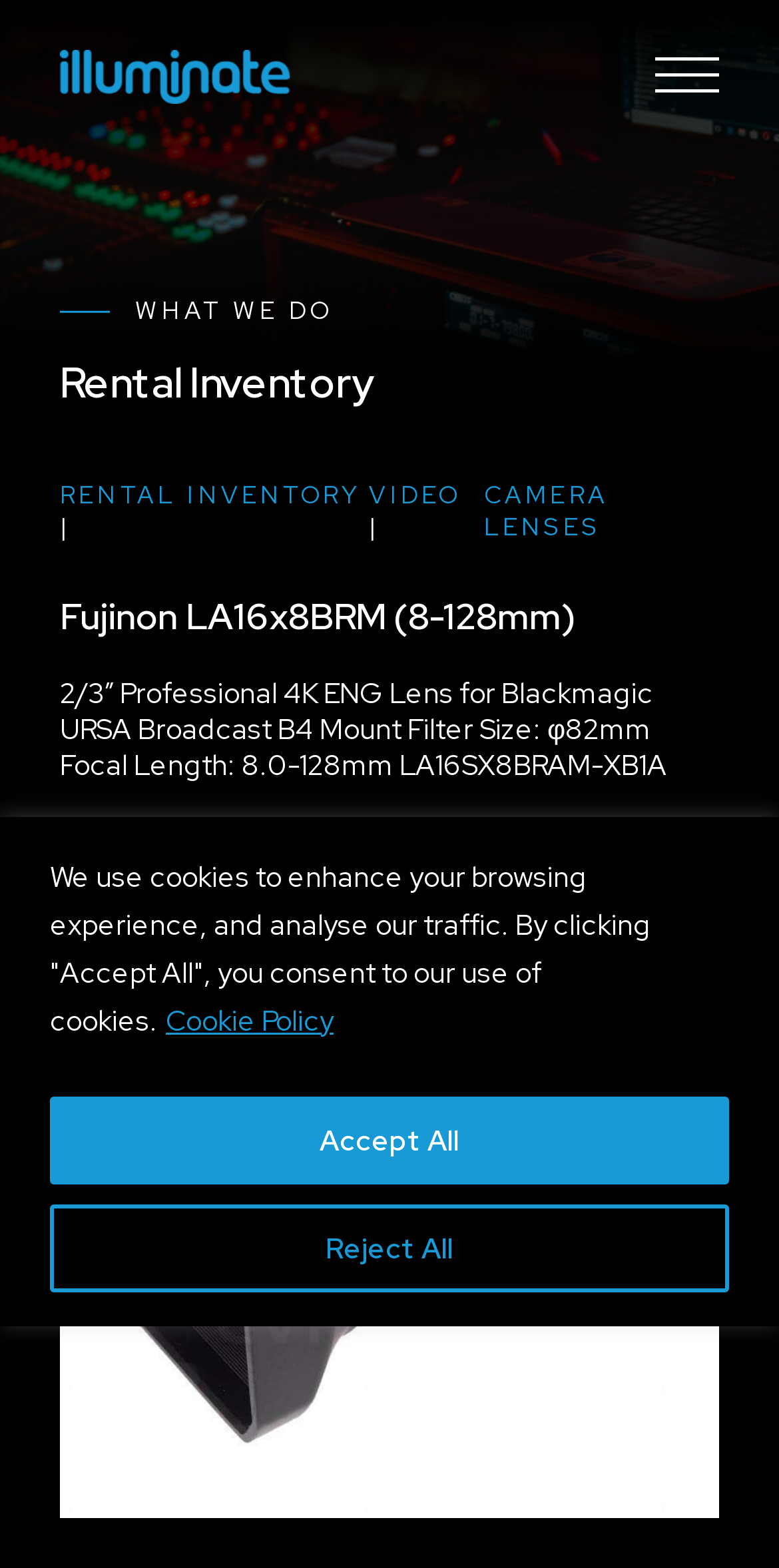Using the provided element description: "Home", determine the bounding box coordinates of the corresponding UI element in the screenshot.

None